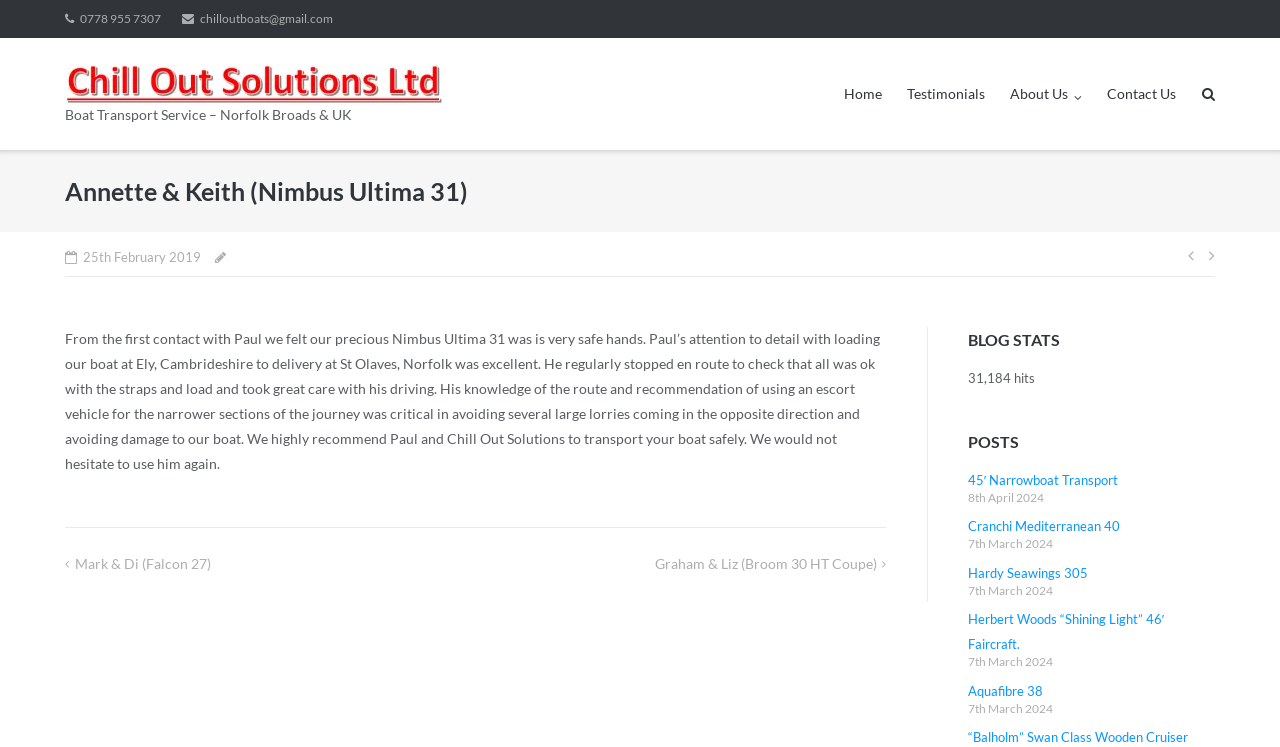Please mark the clickable region by giving the bounding box coordinates needed to complete this instruction: "Send an email".

[0.142, 0.0, 0.26, 0.051]